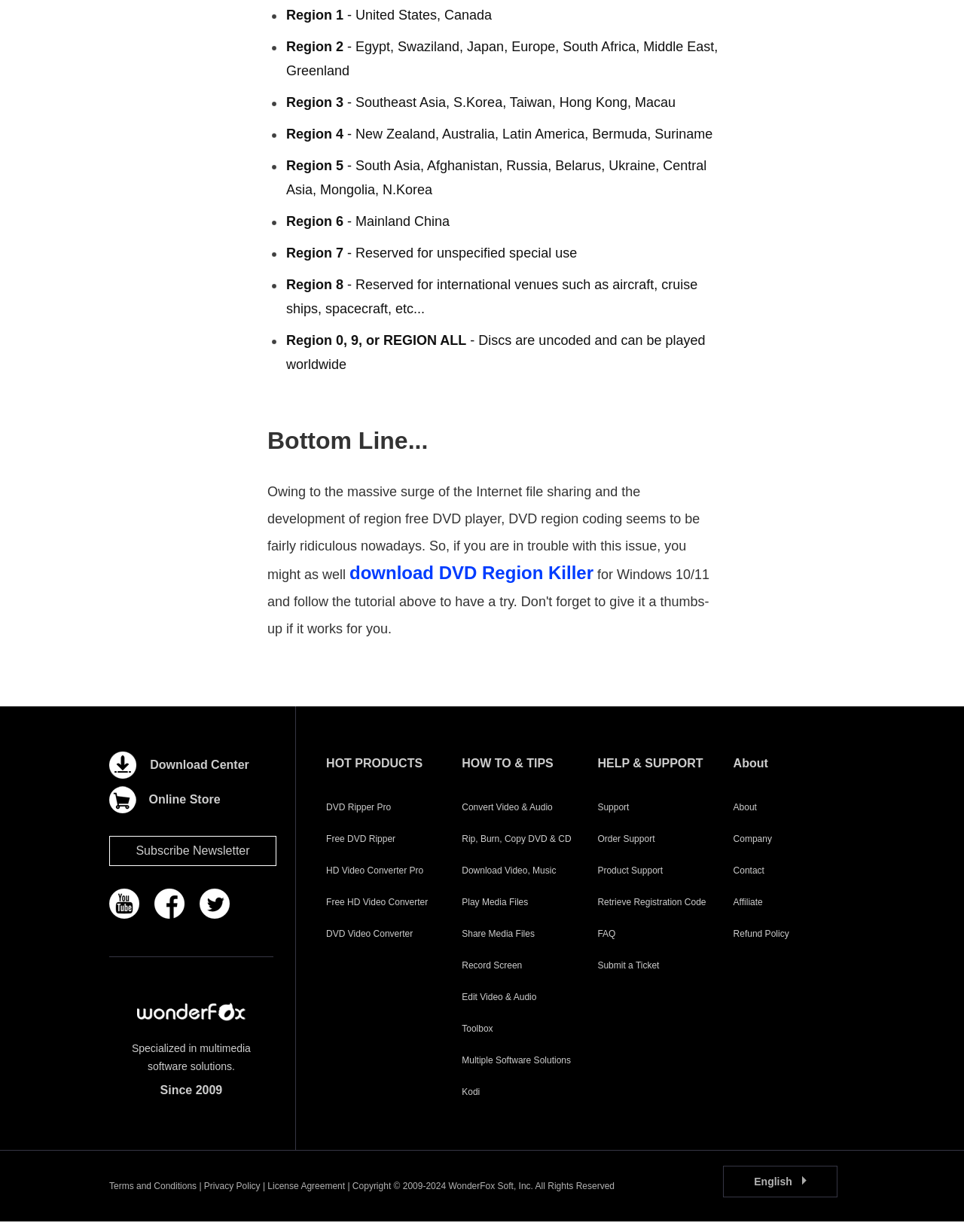Pinpoint the bounding box coordinates of the area that must be clicked to complete this instruction: "Learn about latex clothing".

None